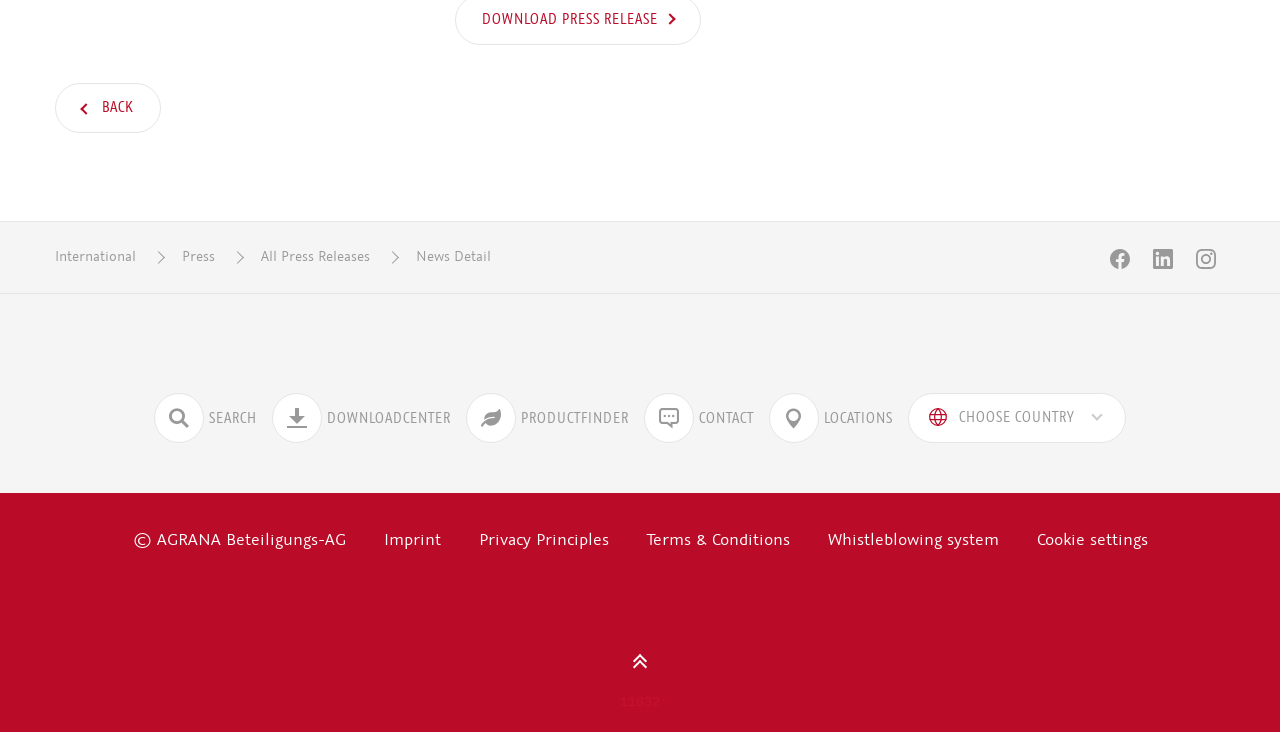Based on the visual content of the image, answer the question thoroughly: How many links are present in the footer section?

I counted the links in the footer section and found five links: Imprint, Privacy Principles, Terms & Conditions, Whistleblowing system, and Cookie settings.